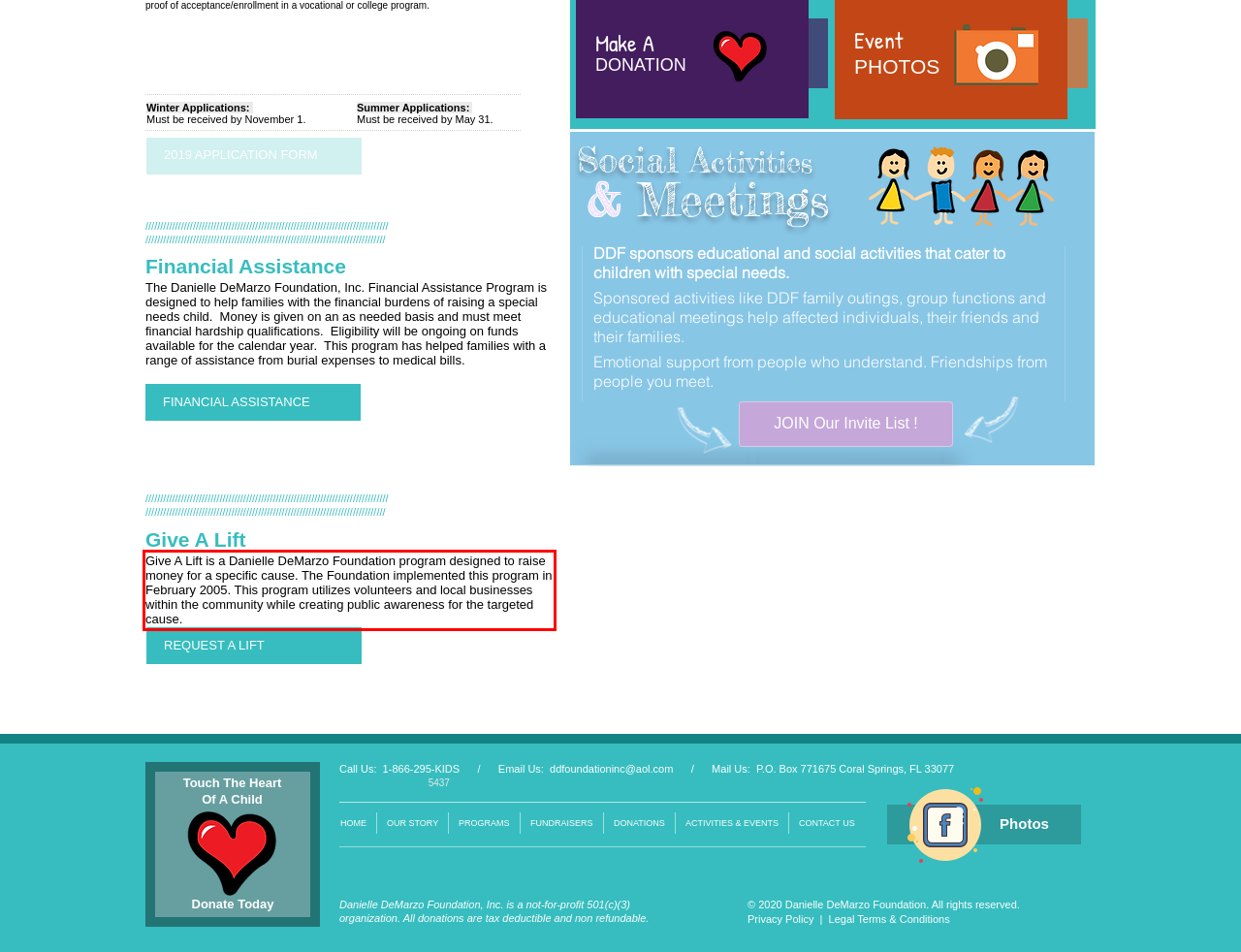Using the provided screenshot of a webpage, recognize the text inside the red rectangle bounding box by performing OCR.

﻿Give A Lift is a Danielle DeMarzo Foundation program designed to raise money for a specific cause. The Foundation implemented this program in February 2005. This program utilizes volunteers and local businesses within the community while creating public awareness for the targeted cause.